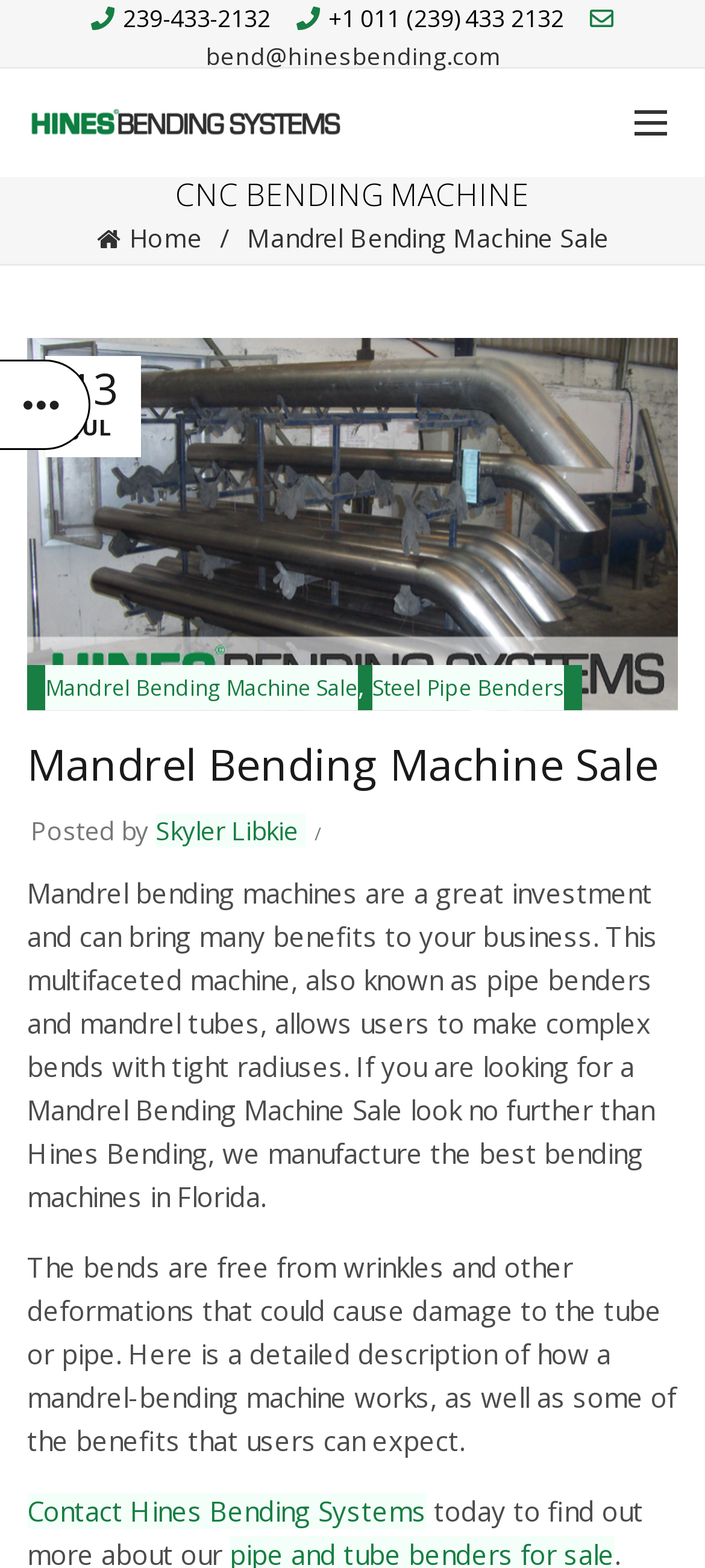What is the email address of Hines Bending?
Based on the image, provide your answer in one word or phrase.

bend@hinesbending.com